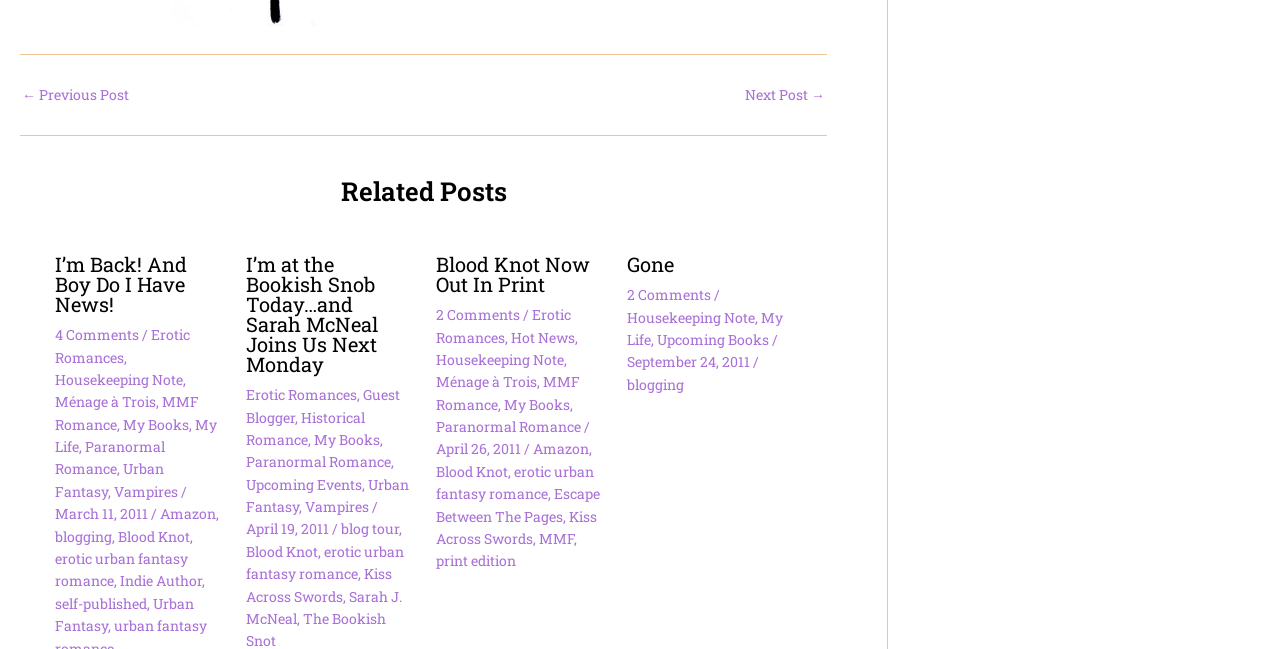Locate the bounding box coordinates of the element that should be clicked to execute the following instruction: "Check the 'Blood Knot Now Out In Print' post".

[0.341, 0.387, 0.461, 0.458]